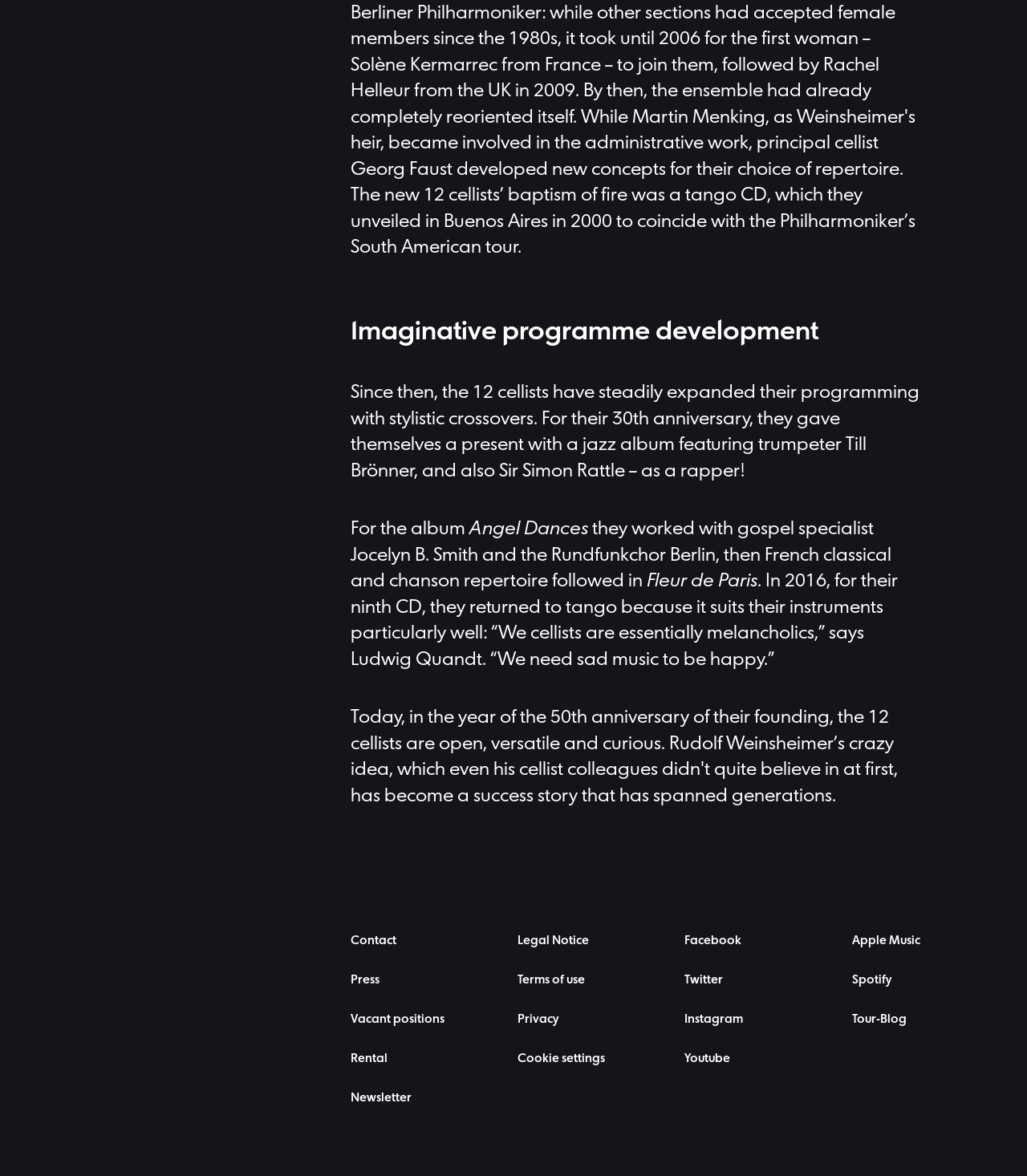Please predict the bounding box coordinates of the element's region where a click is necessary to complete the following instruction: "Click on Berliner Philharmoniker". The coordinates should be represented by four float numbers between 0 and 1, i.e., [left, top, right, bottom].

[0.016, 0.77, 0.214, 0.821]